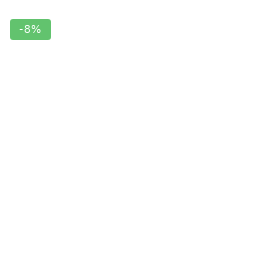What market does the product cater to?
From the image, respond with a single word or phrase.

Wellness and beauty